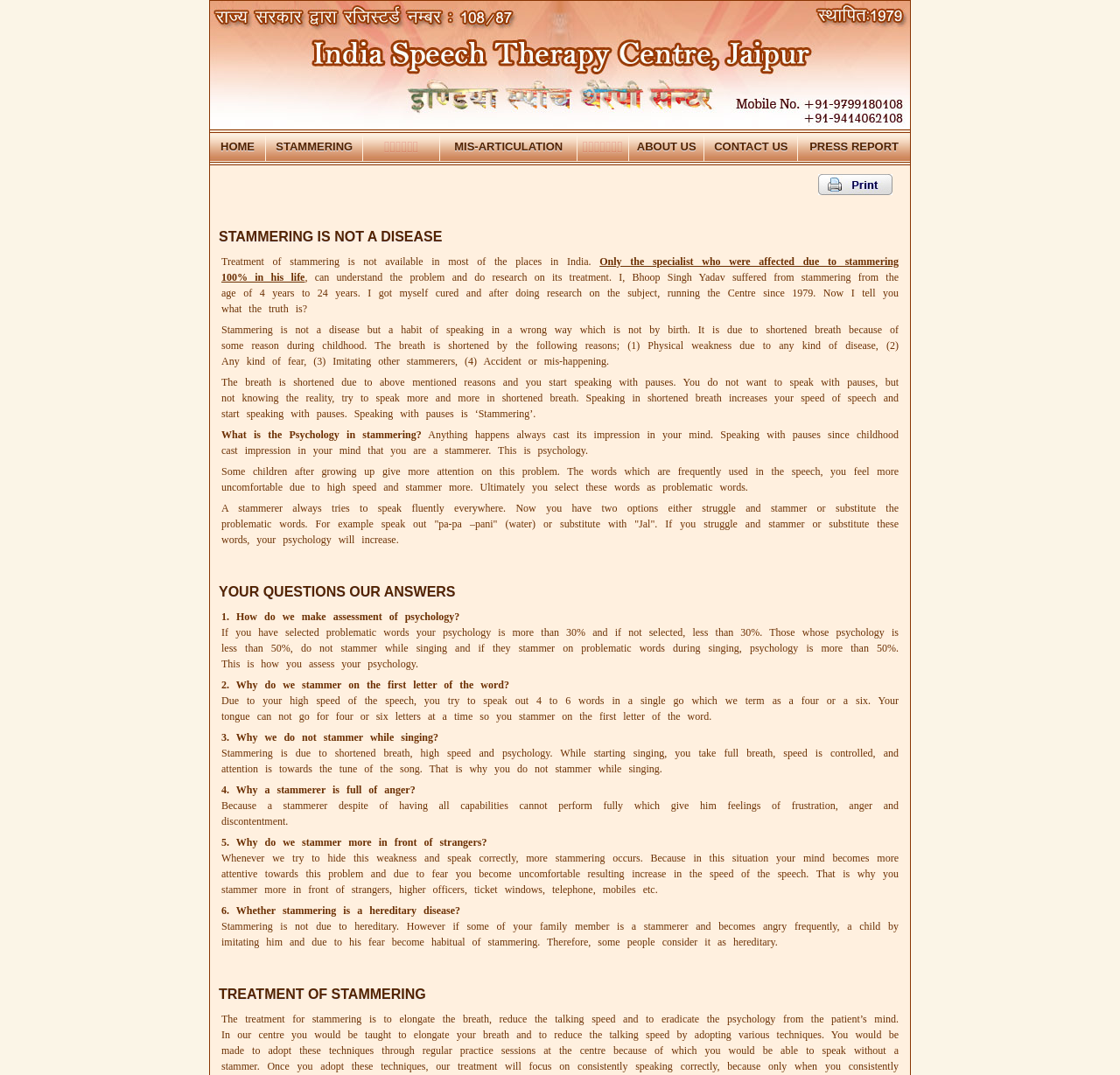How many options are available in the menu bar?
Provide a thorough and detailed answer to the question.

The menu bar has 8 options: HOME, STAMMERING, हकलाना, MIS-ARTICULATION, तुतलाना, ABOUT US, CONTACT US, and PRESS REPORT.